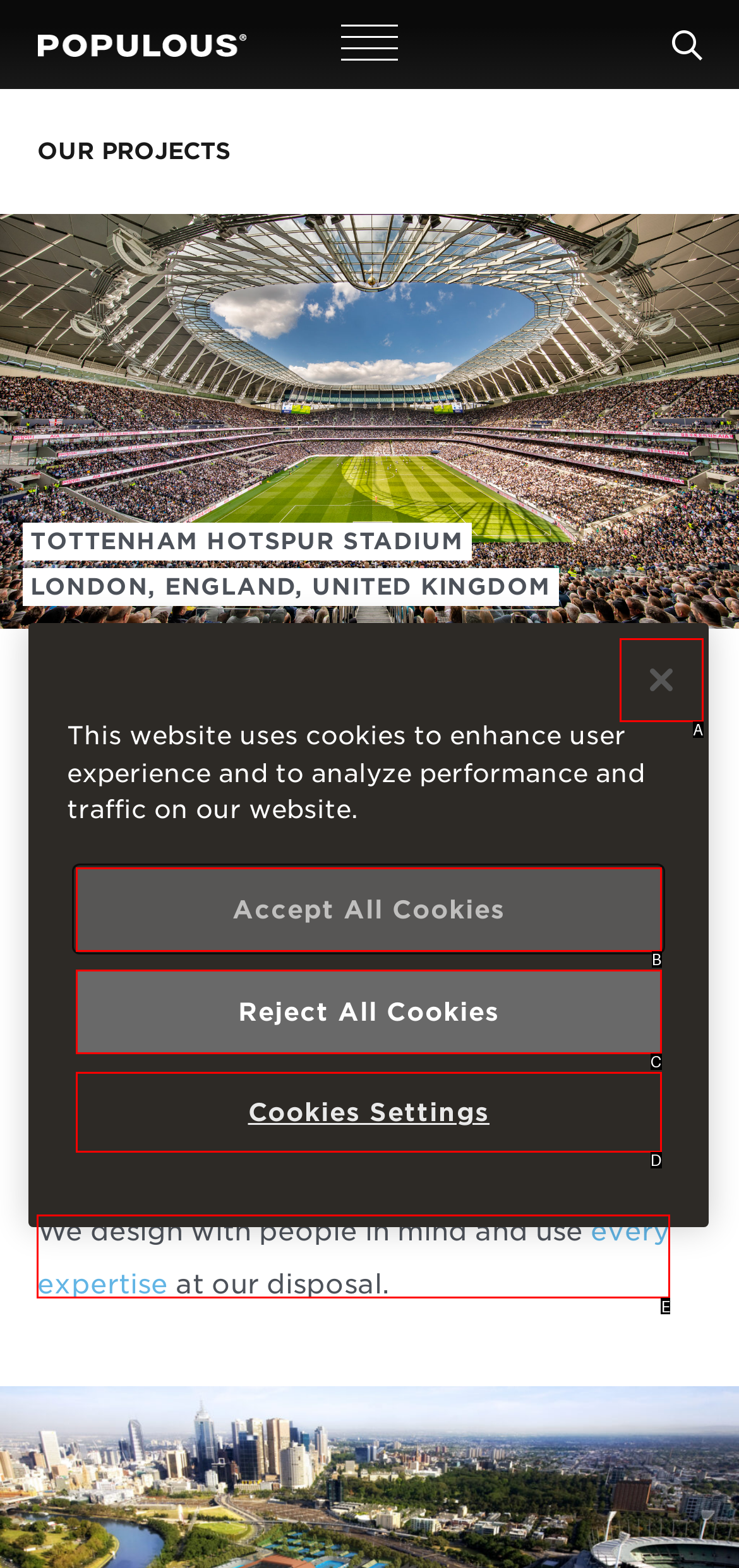Point out the HTML element that matches the following description: Reject All Cookies
Answer with the letter from the provided choices.

C